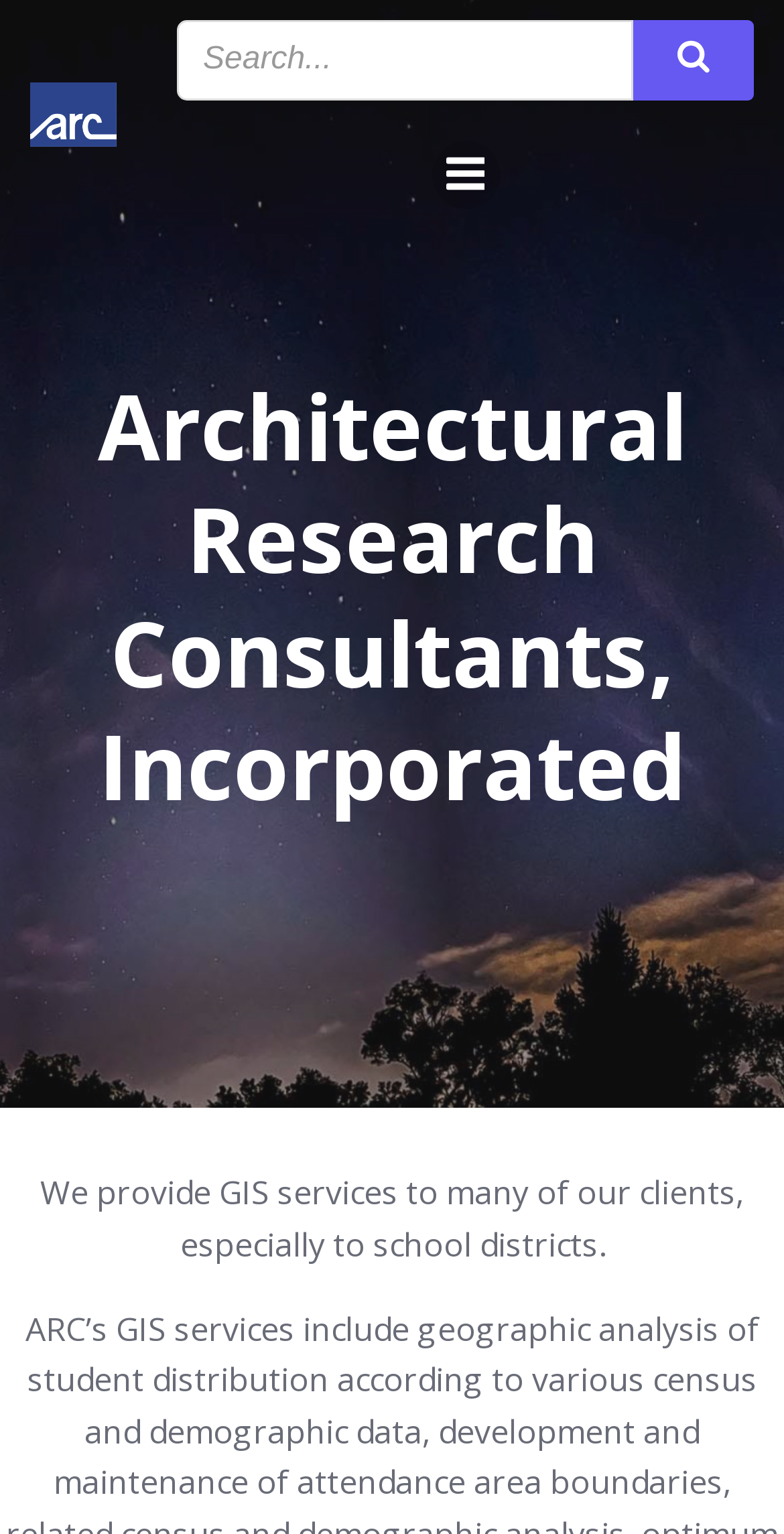Mark the bounding box of the element that matches the following description: "name="s" placeholder="Search..."".

[0.226, 0.013, 0.808, 0.066]